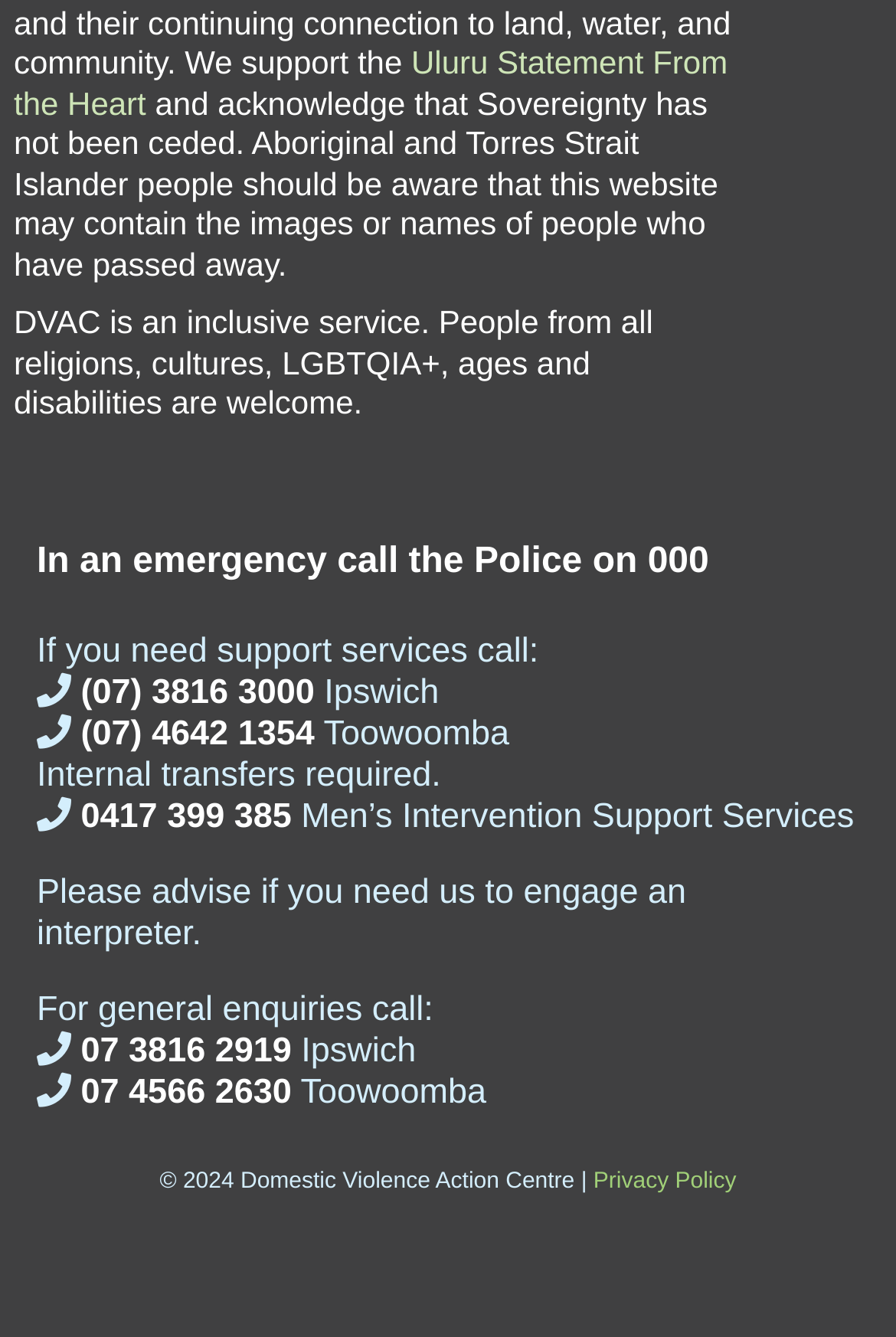What is the copyright year mentioned at the bottom of the webpage?
Provide a one-word or short-phrase answer based on the image.

2024